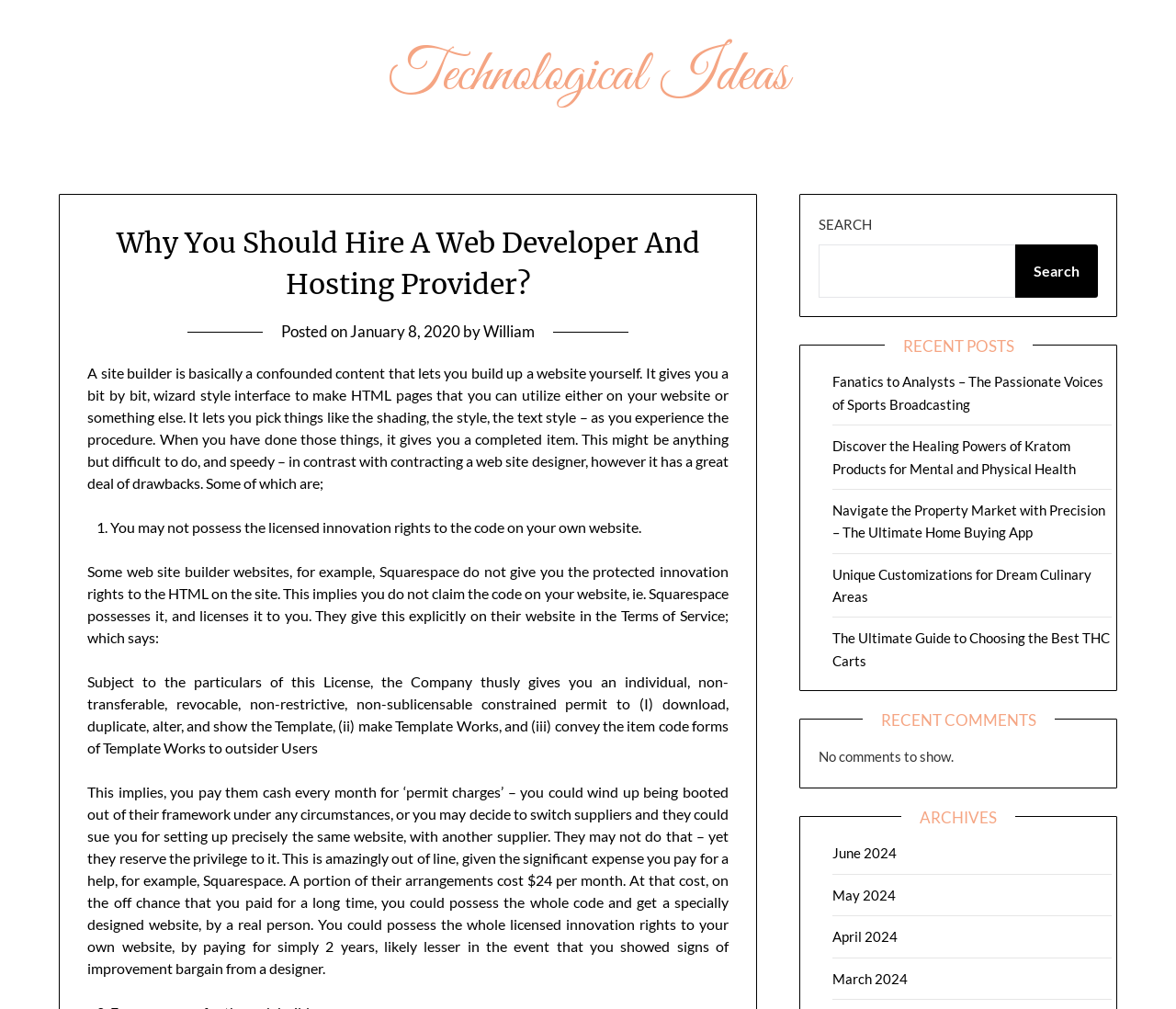Using the information in the image, give a detailed answer to the following question: What is the purpose of a site builder?

I inferred the purpose of a site builder by reading the text 'A site builder is basically a confounded content that lets you build up a website yourself.' which explains that a site builder is used to create a website.